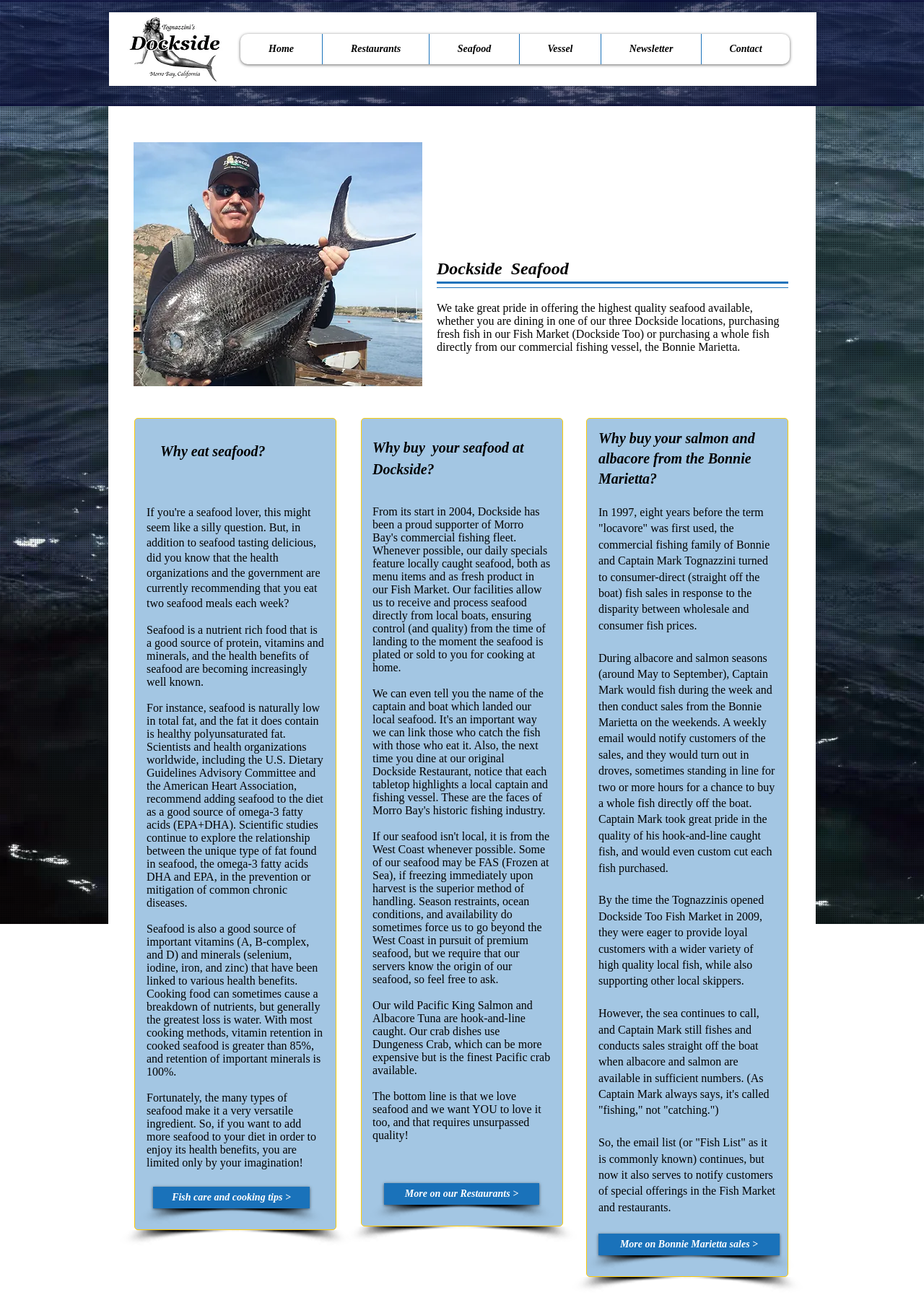Please answer the following question using a single word or phrase: 
What is the name of the vessel mentioned on the webpage?

Bonnie Marietta